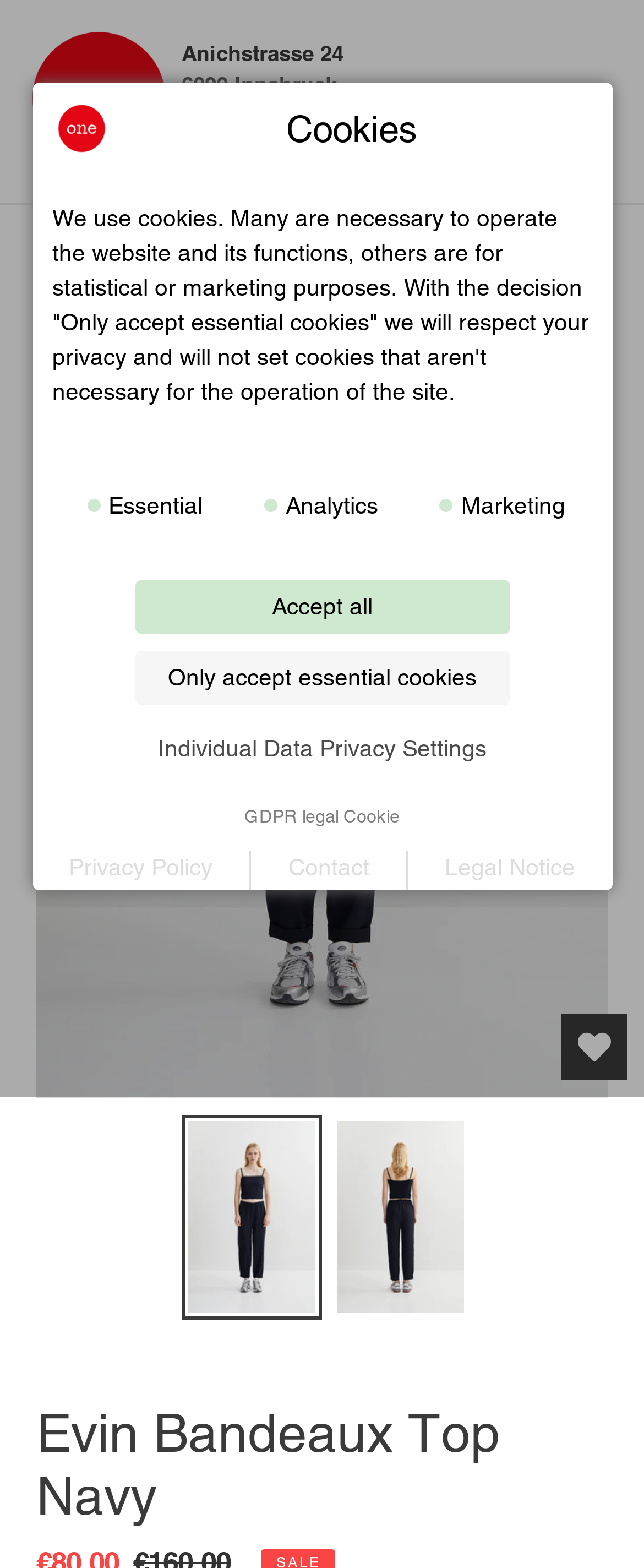Respond to the question below with a single word or phrase: What is the product name displayed on the webpage?

Evin Bandeaux Top Navy